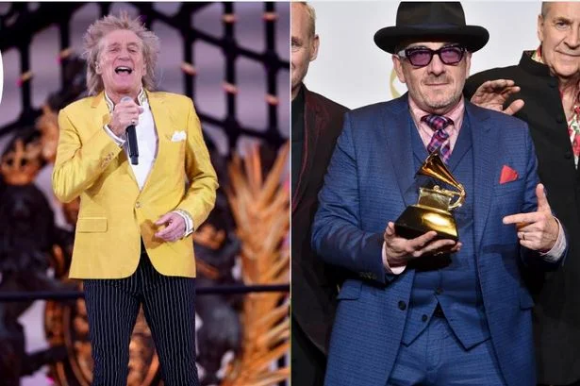Look at the image and write a detailed answer to the question: 
What is Elvis Costello holding in his hand?

According to the caption, Elvis Costello is proudly holding a Grammy Award, which indicates that he has received this prestigious music award.